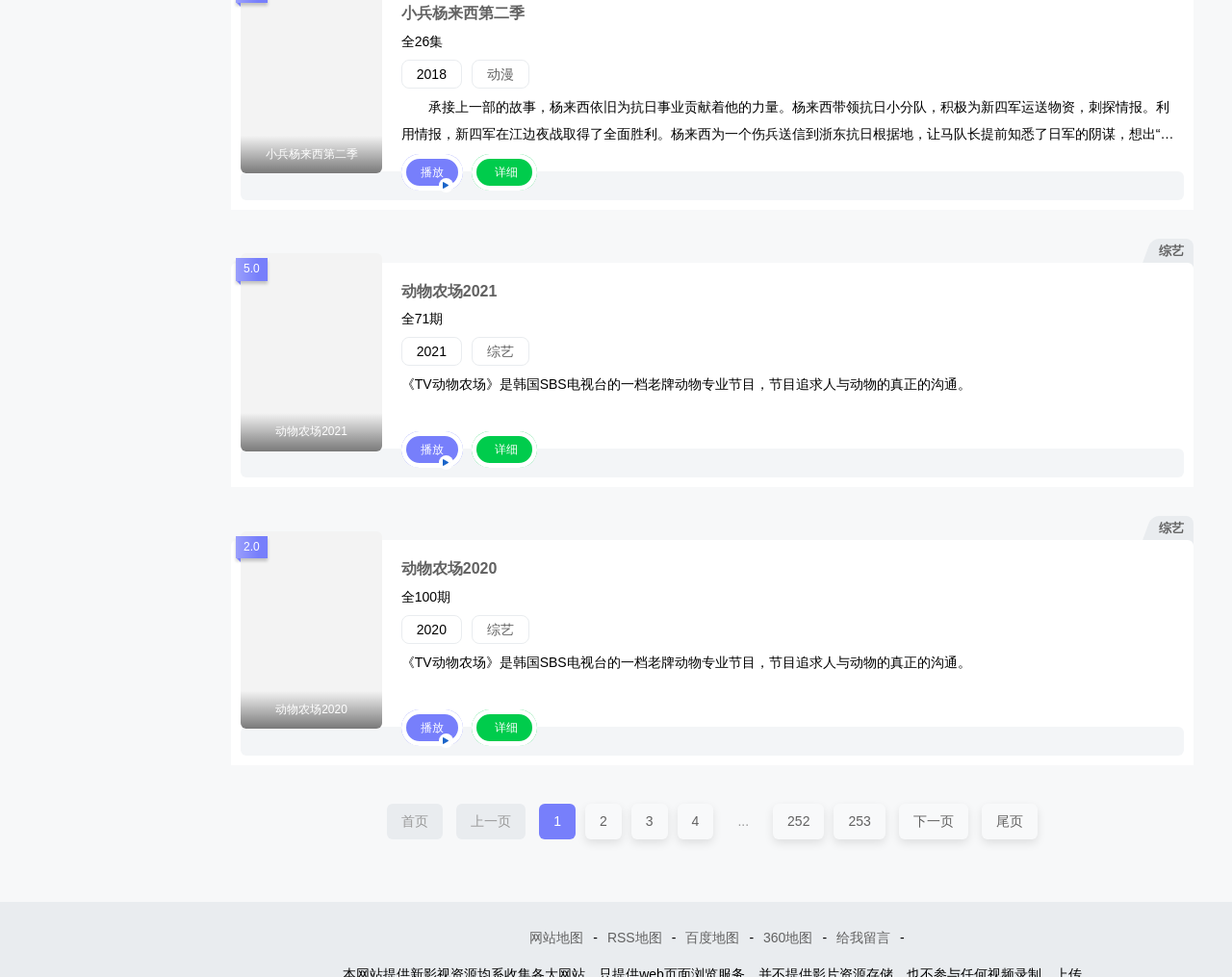Please specify the bounding box coordinates of the clickable region necessary for completing the following instruction: "play the video". The coordinates must consist of four float numbers between 0 and 1, i.e., [left, top, right, bottom].

[0.325, 0.157, 0.375, 0.195]